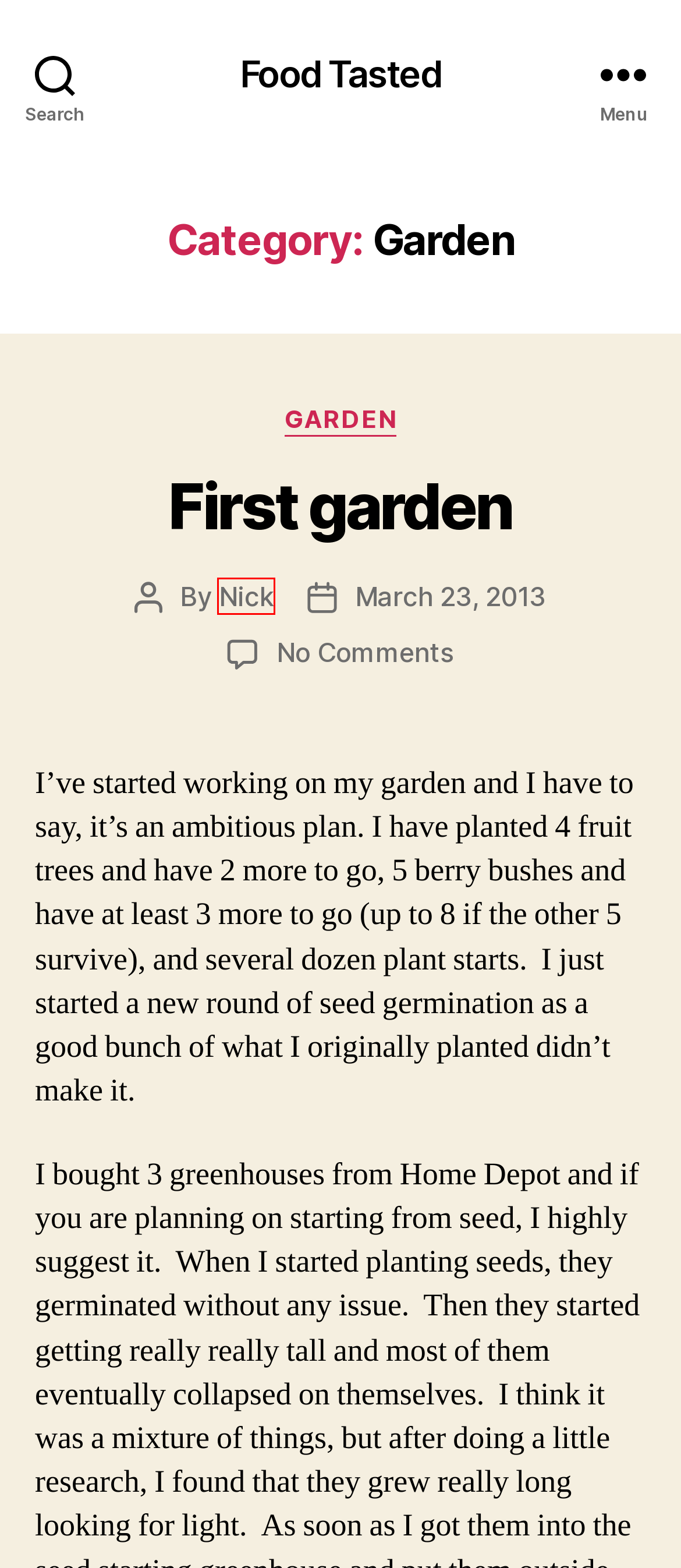A screenshot of a webpage is given, featuring a red bounding box around a UI element. Please choose the webpage description that best aligns with the new webpage after clicking the element in the bounding box. These are the descriptions:
A. Chocolate – Food Tasted
B. Nick – Food Tasted
C. Sandwich – Food Tasted
D. BBQ – Food Tasted
E. First garden – Food Tasted
F. Comfort Food – Food Tasted
G. Bar – Food Tasted
H. Food Tasted – It's all about the food.

B